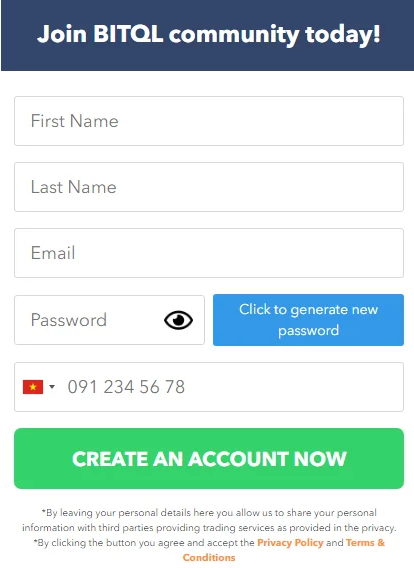What is the primary action encouraged by the prominent button?
Provide a thorough and detailed answer to the question.

The prominent button at the bottom of the registration form is designed to prompt users to create an account, emphasizing the community's welcoming approach towards new investors interested in cryptocurrency and digital finance.